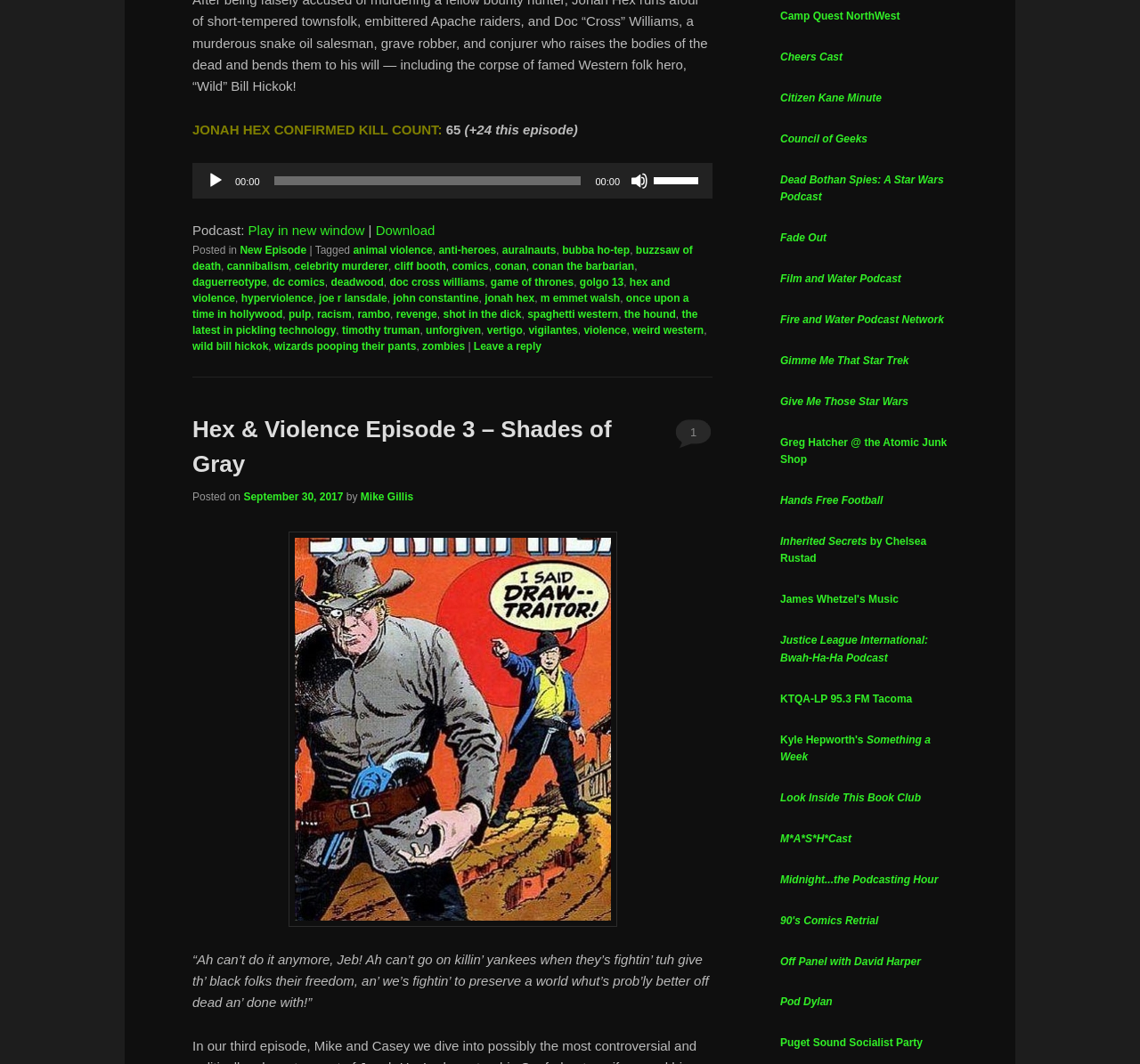What is the purpose of the slider with the label 'Time Slider'?
Look at the image and answer the question with a single word or phrase.

To control the audio playback time